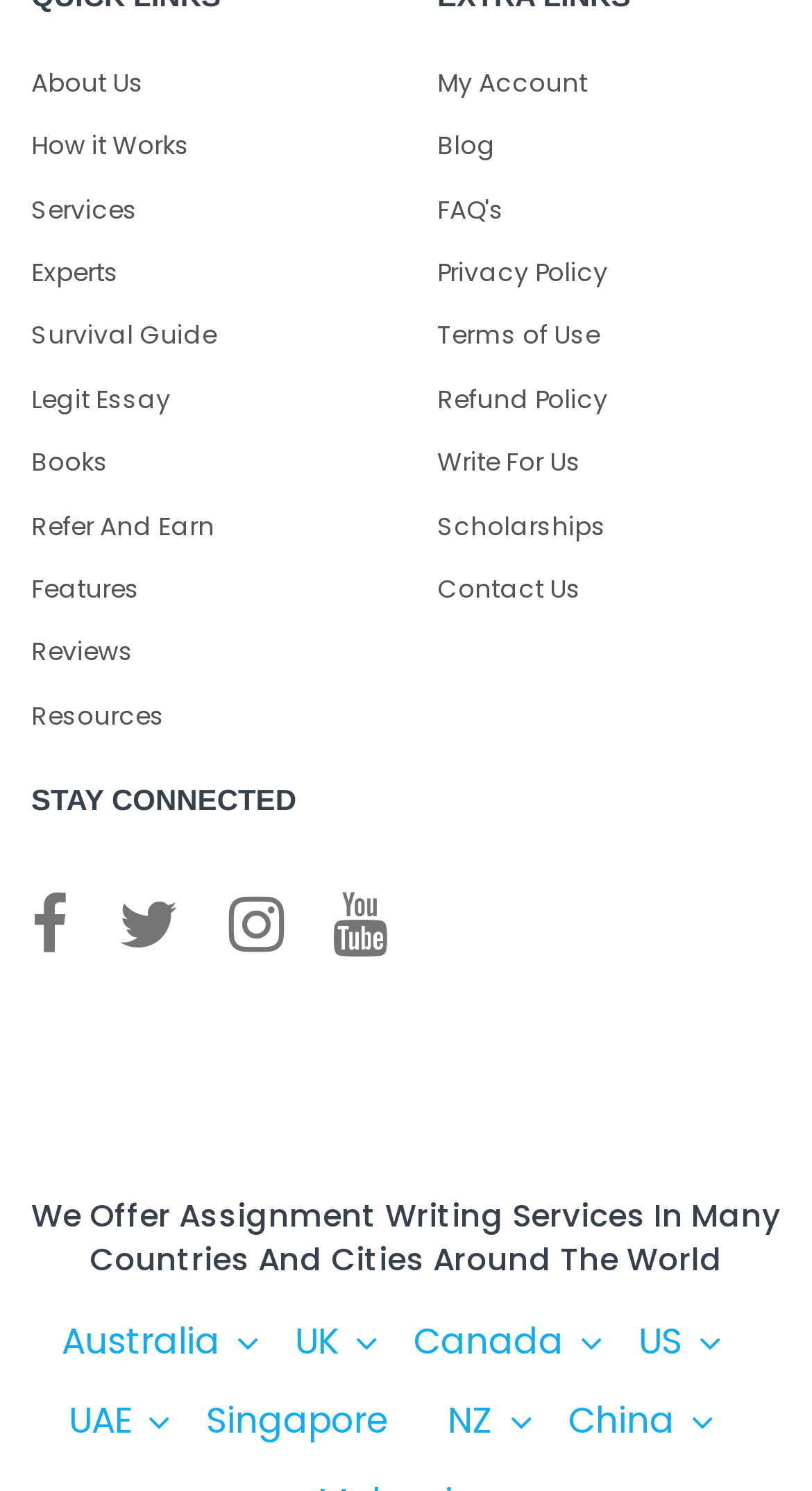Bounding box coordinates should be provided in the format (top-left x, top-left y, bottom-right x, bottom-right y) with all values between 0 and 1. Identify the bounding box for this UI element: Resources

[0.038, 0.459, 0.462, 0.502]